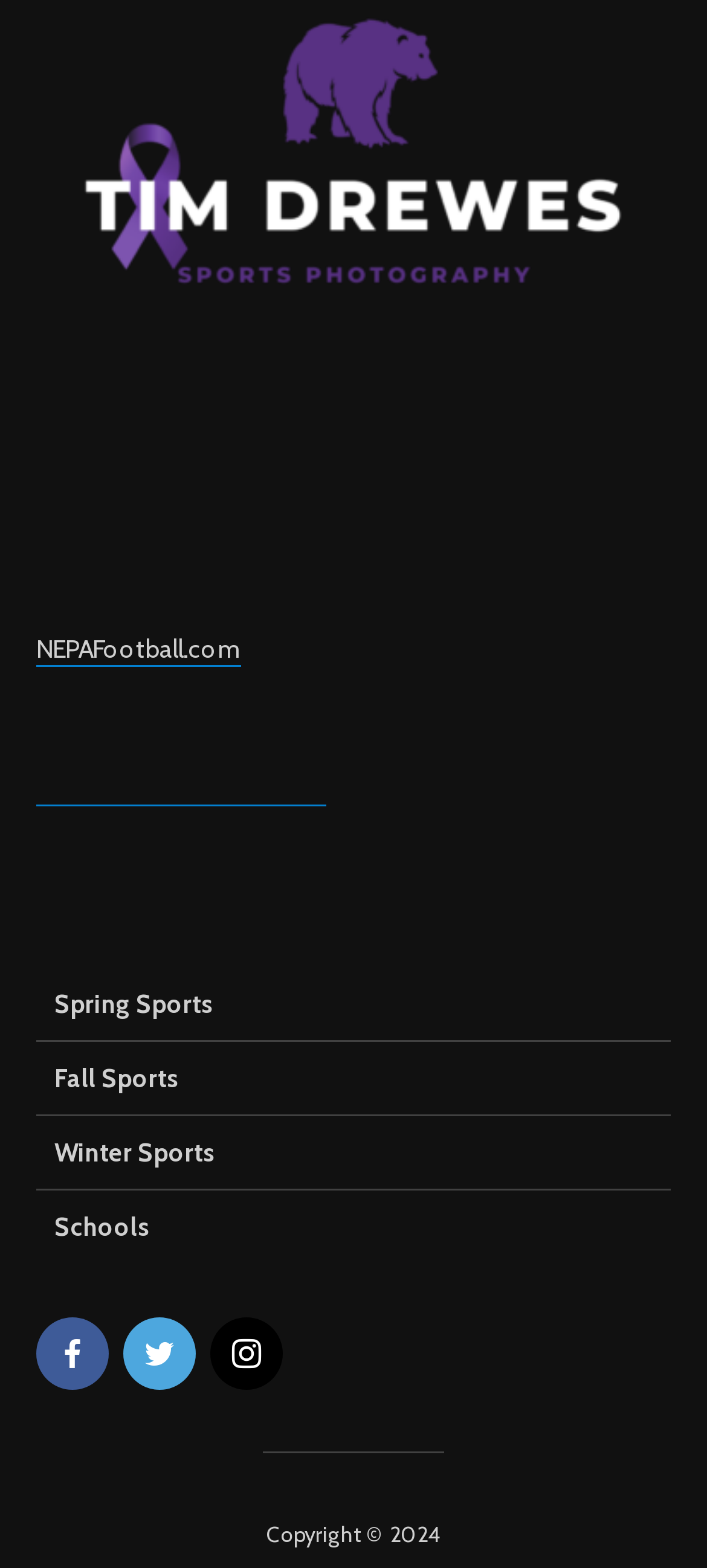Please provide the bounding box coordinates for the element that needs to be clicked to perform the instruction: "Visit NEPAFootball.com". The coordinates must consist of four float numbers between 0 and 1, formatted as [left, top, right, bottom].

[0.051, 0.403, 0.341, 0.425]